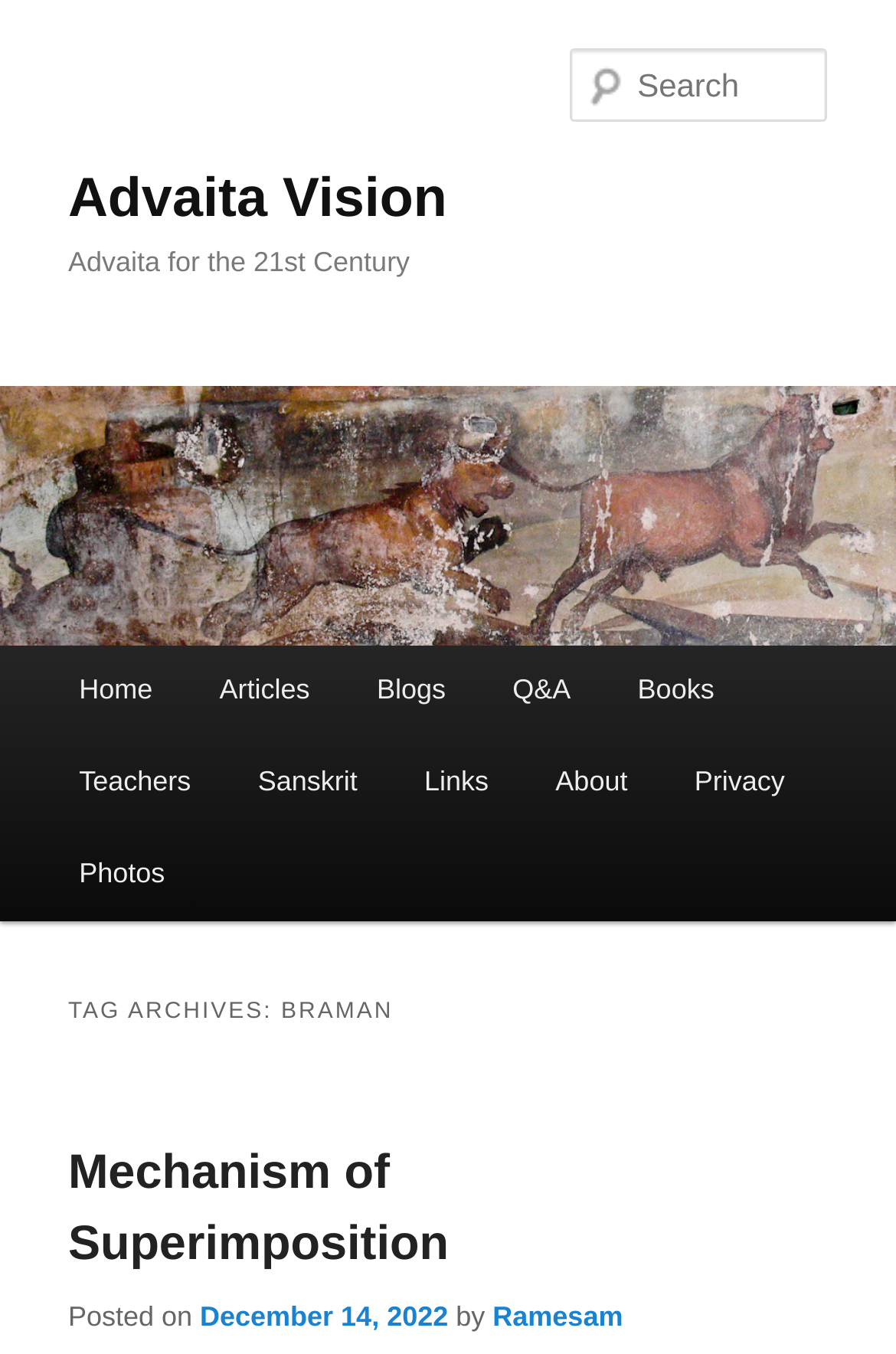How many main menu items are there?
Please answer the question as detailed as possible based on the image.

I counted the number of links under the 'Main menu' heading, which are 'Home', 'Blogs', 'Q&A', 'Teachers', 'Sanskrit', 'Links', and 'About', so there are 7 main menu items.